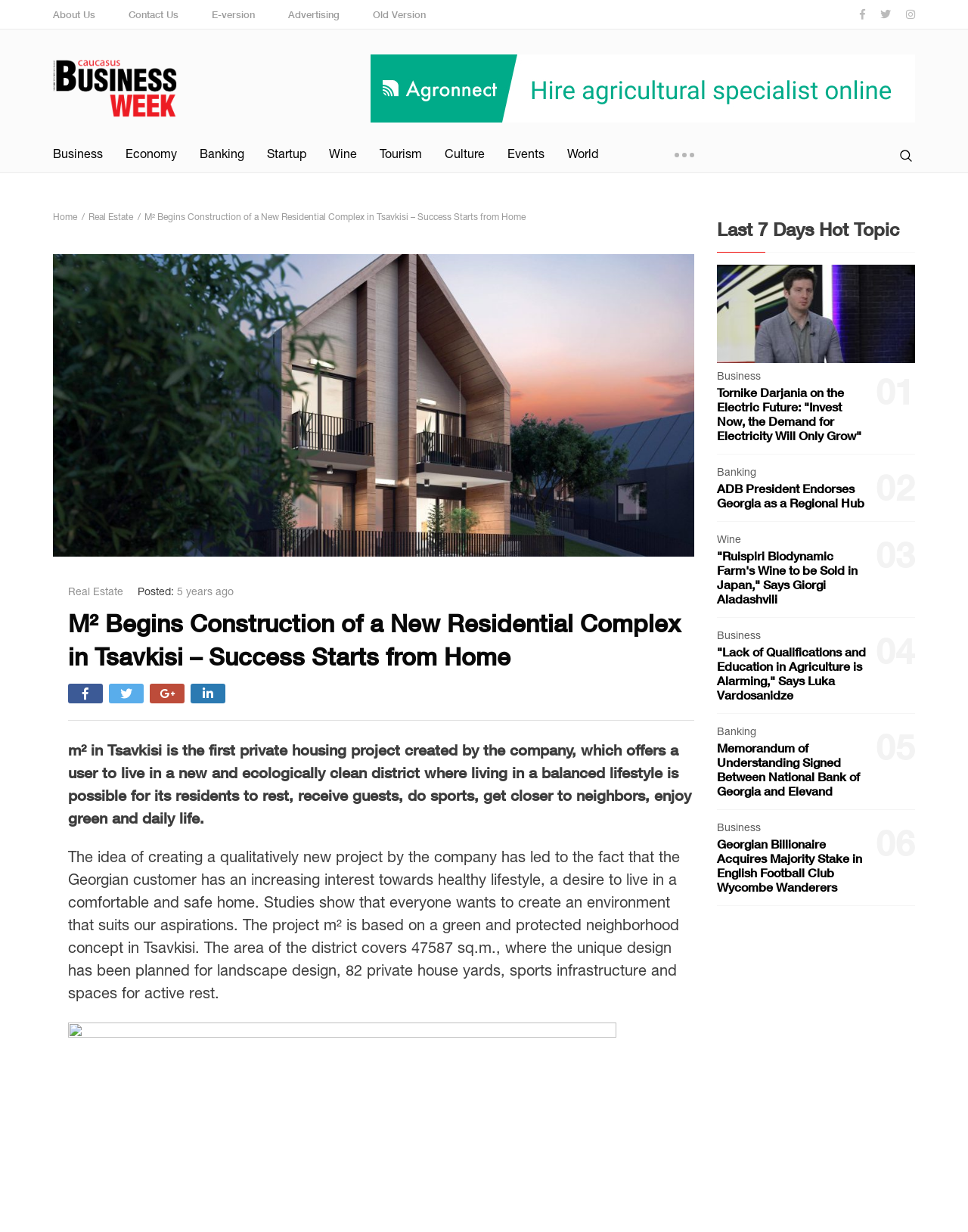Locate the bounding box coordinates of the region to be clicked to comply with the following instruction: "Click on the 'About Us' link". The coordinates must be four float numbers between 0 and 1, in the form [left, top, right, bottom].

[0.055, 0.0, 0.098, 0.023]